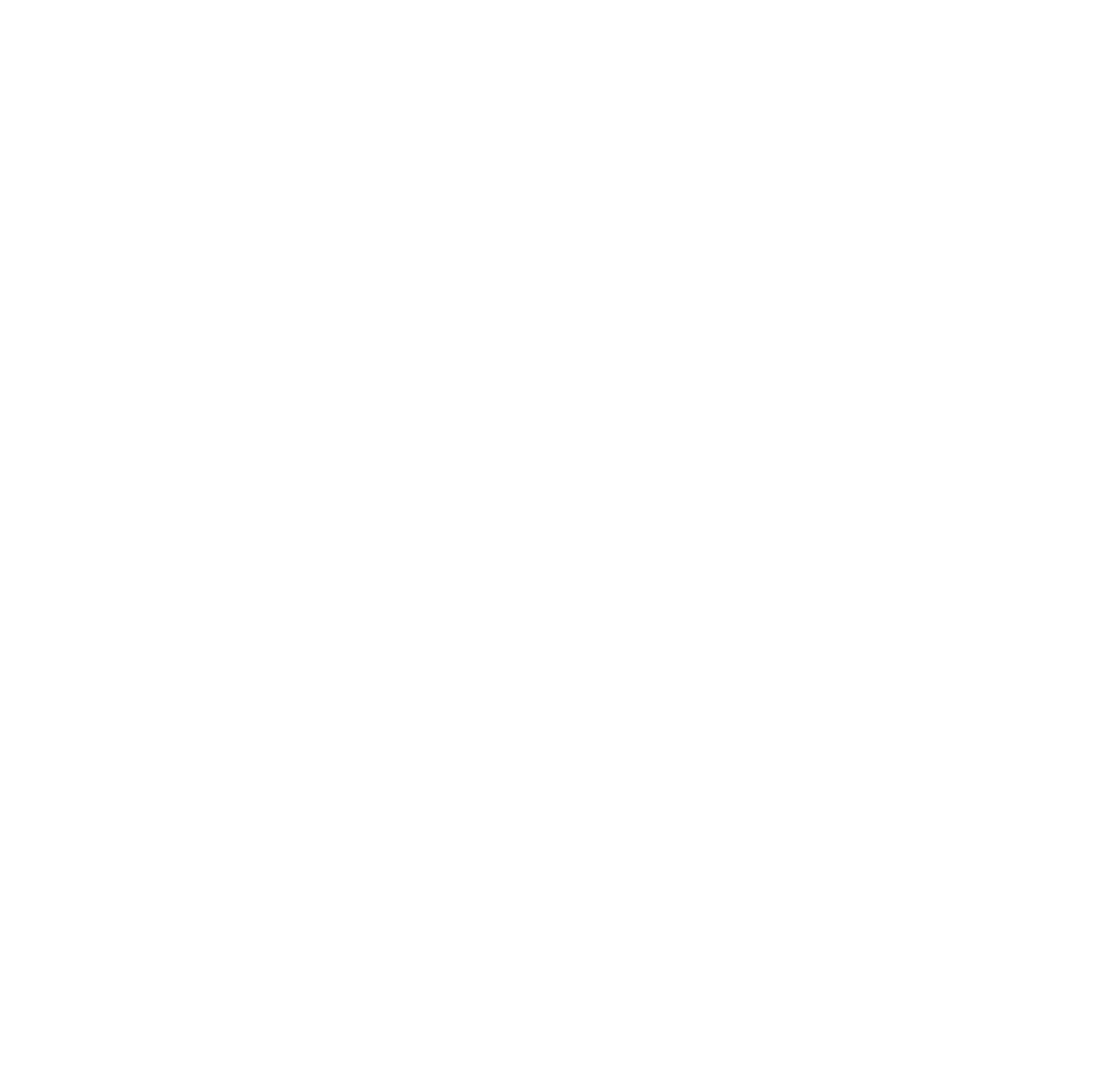Please find the bounding box coordinates of the clickable region needed to complete the following instruction: "Click 'About Company'". The bounding box coordinates must consist of four float numbers between 0 and 1, i.e., [left, top, right, bottom].

[0.043, 0.648, 0.271, 0.671]